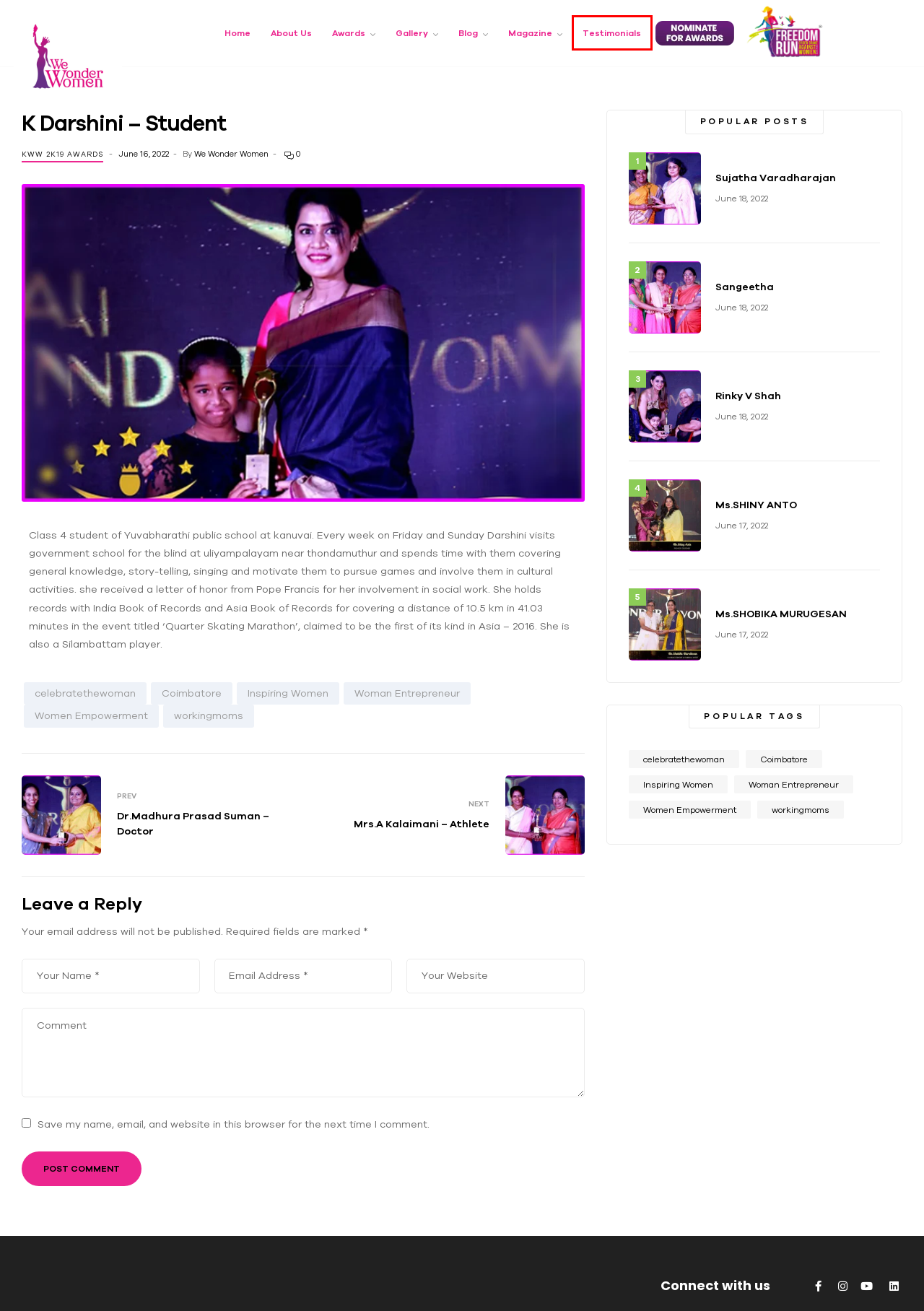Analyze the given webpage screenshot and identify the UI element within the red bounding box. Select the webpage description that best matches what you expect the new webpage to look like after clicking the element. Here are the candidates:
A. About Us - We Wonder Women
B. Inspiring Women Archives - We Wonder Women
C. Testimonials - We Wonder Women
D. Rinky V Shah - We Wonder Women
E. Ms.SHOBIKA MURUGESAN - We Wonder Women
F. Coimbatore Archives - We Wonder Women
G. We Wonder Women | Celebrate The Womanhood
H. Mrs.A Kalaimani - Athlete - We Wonder Women

C